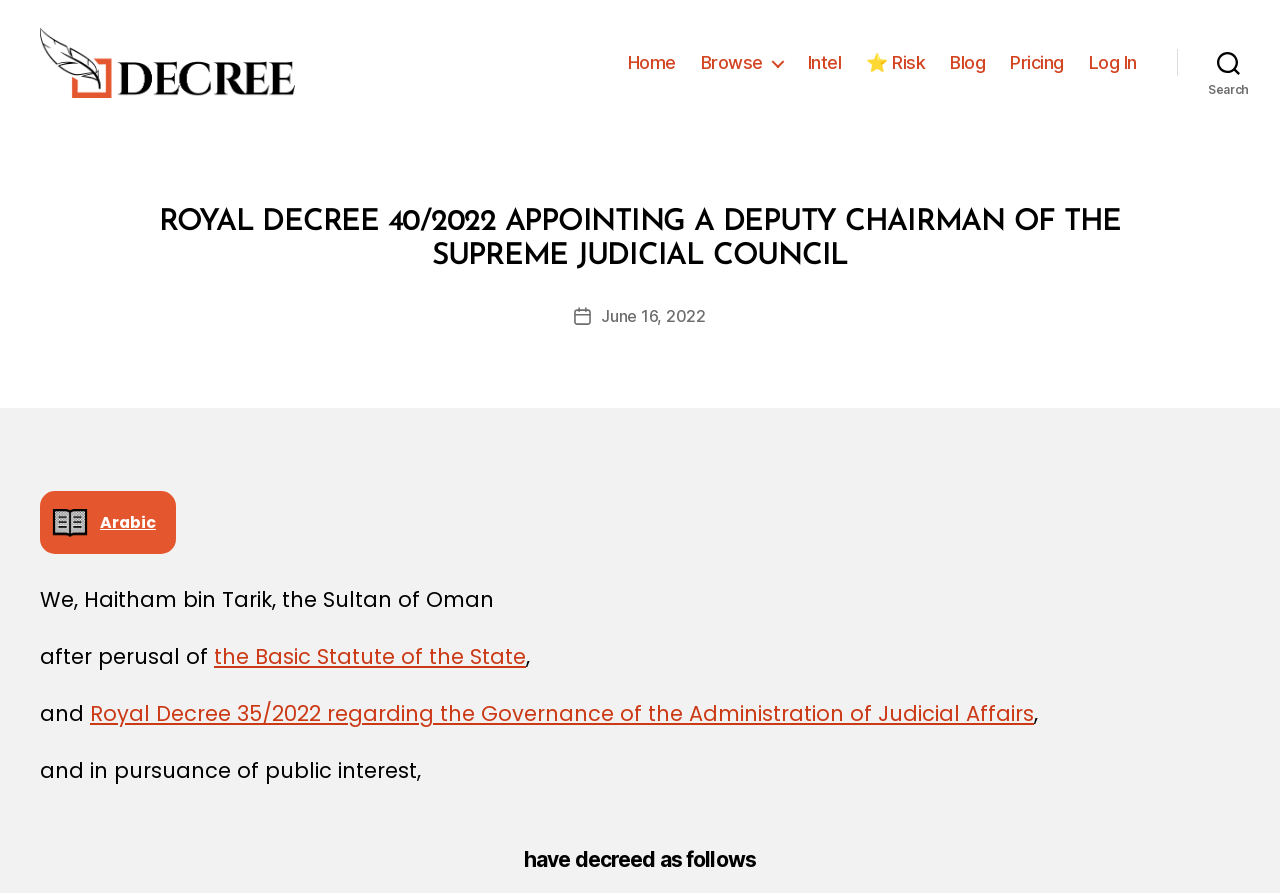Determine the bounding box coordinates of the clickable region to execute the instruction: "Search for something". The coordinates should be four float numbers between 0 and 1, denoted as [left, top, right, bottom].

[0.92, 0.057, 1.0, 0.106]